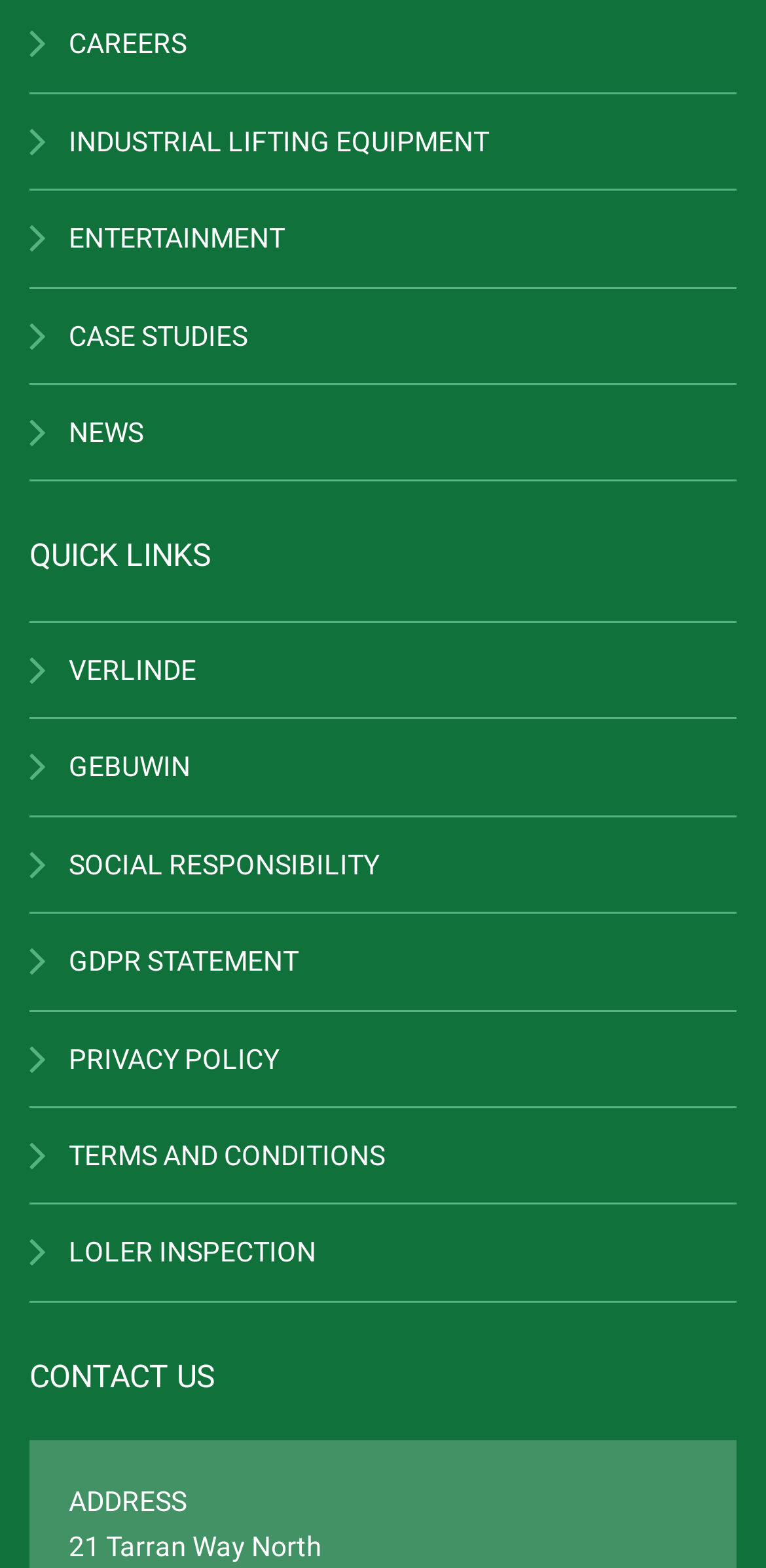Reply to the question with a single word or phrase:
How many links are under QUICK LINKS?

9